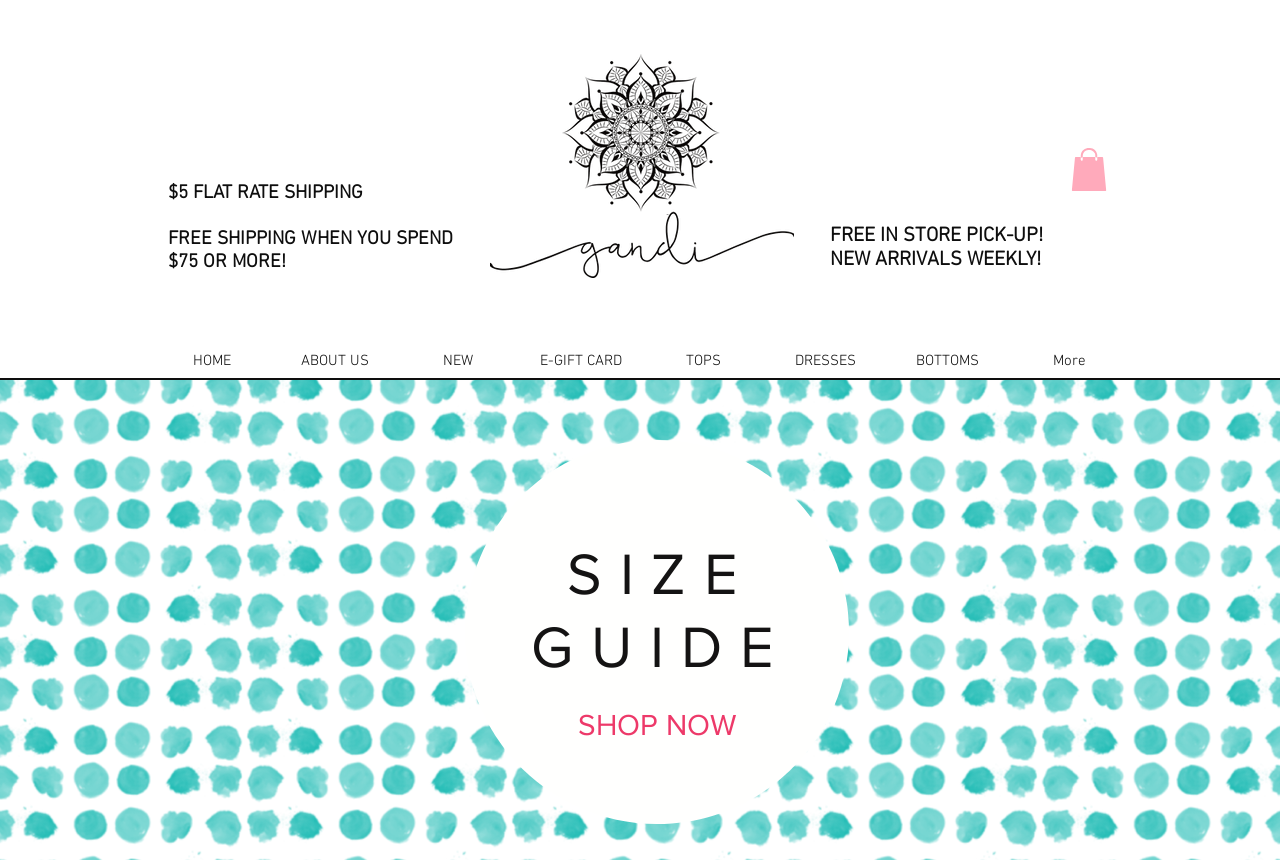Provide the bounding box coordinates of the UI element that matches the description: "SHOP NOW".

[0.441, 0.814, 0.585, 0.872]